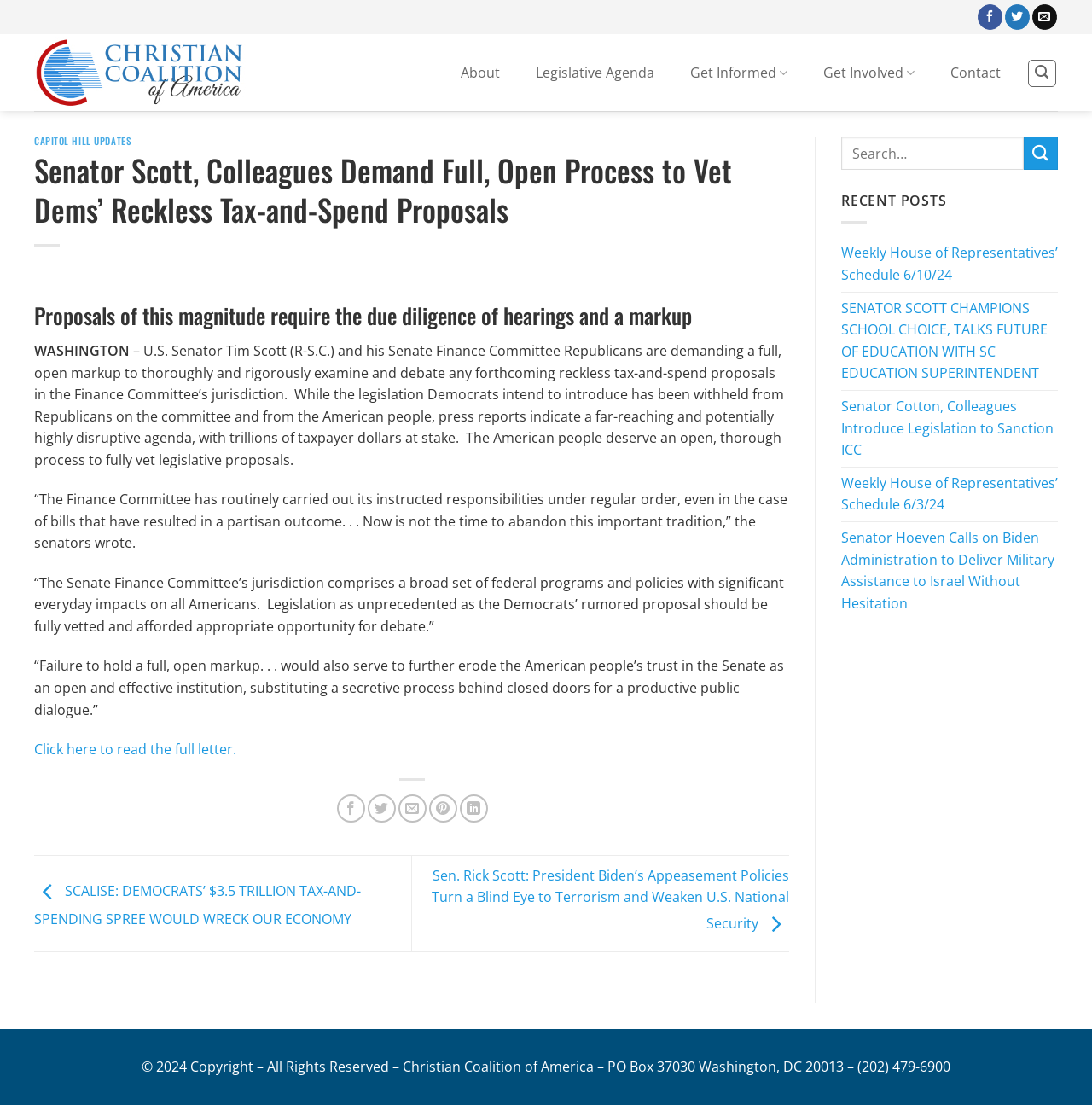Can you show the bounding box coordinates of the region to click on to complete the task described in the instruction: "Follow on Facebook"?

[0.895, 0.004, 0.918, 0.027]